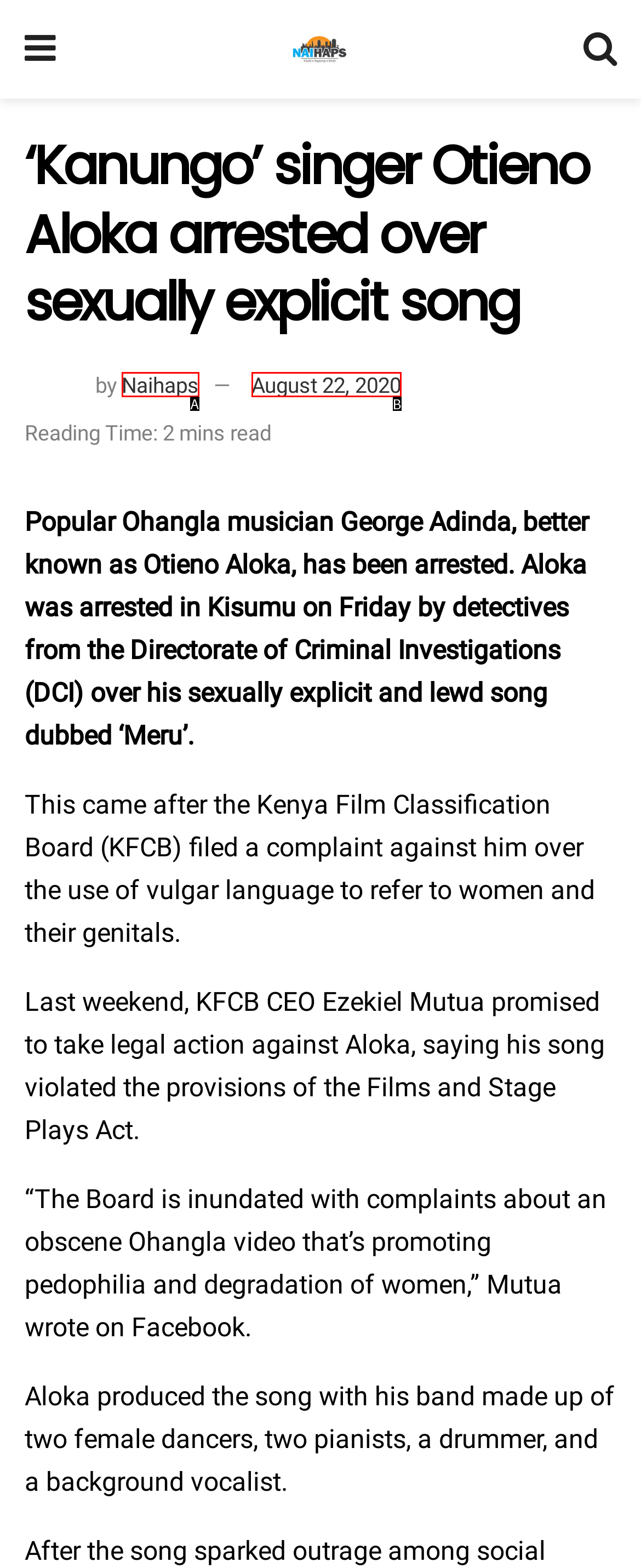Based on the element description: August 22, 2020, choose the best matching option. Provide the letter of the option directly.

B